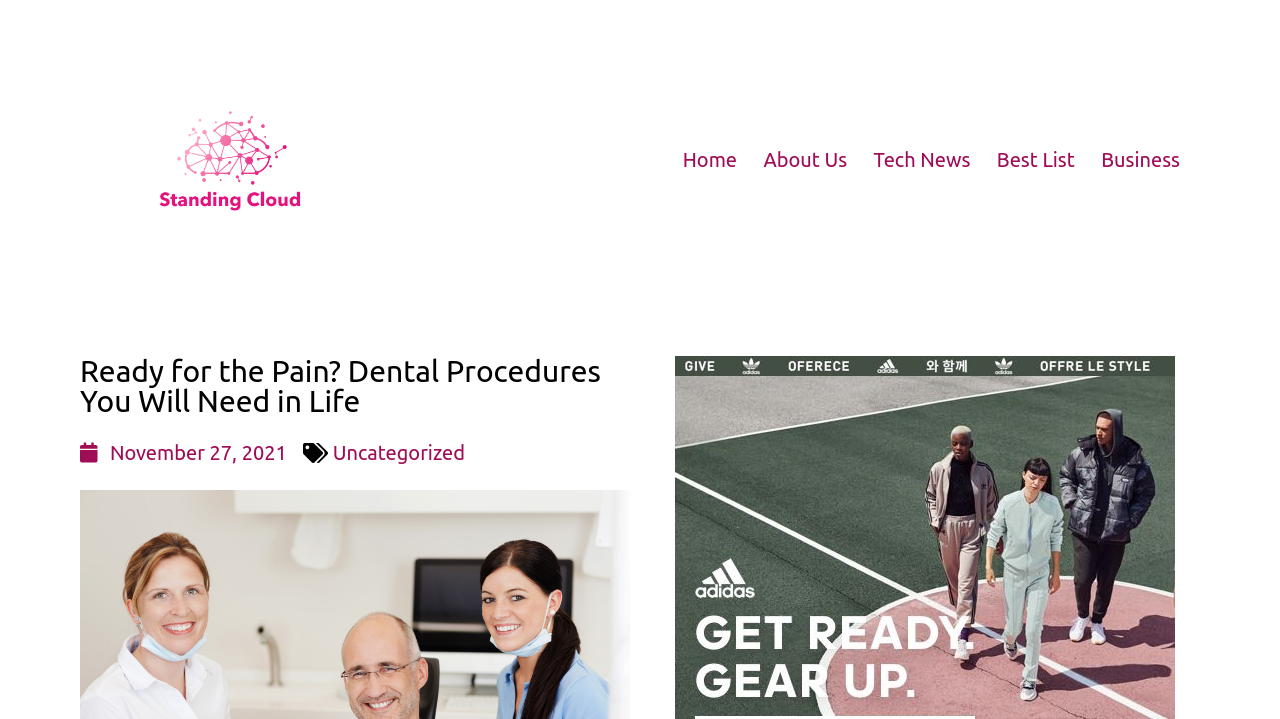Respond with a single word or short phrase to the following question: 
What category is the article under?

Uncategorized